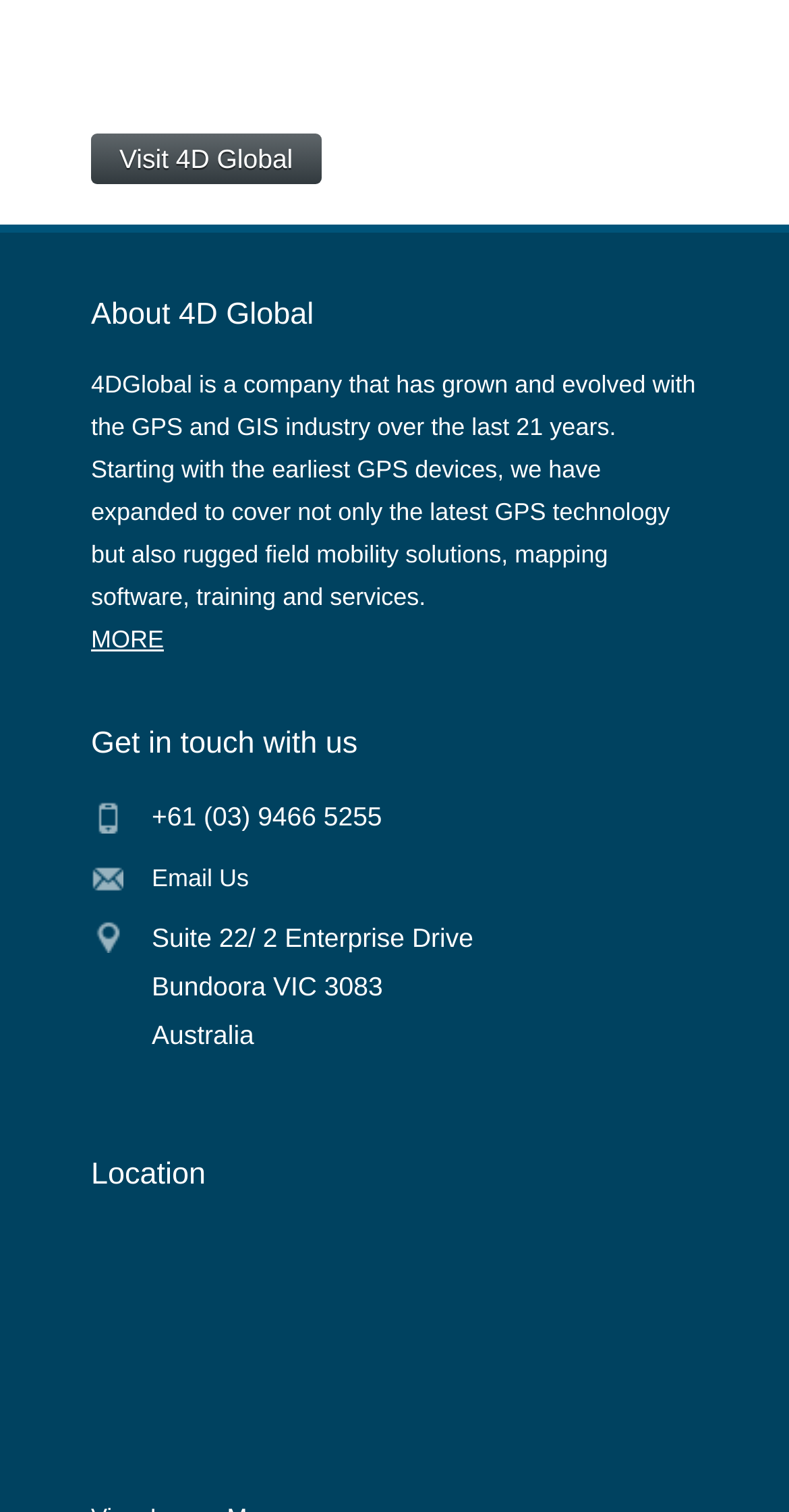What is the purpose of the company?
Look at the screenshot and respond with one word or a short phrase.

GPS and GIS industry